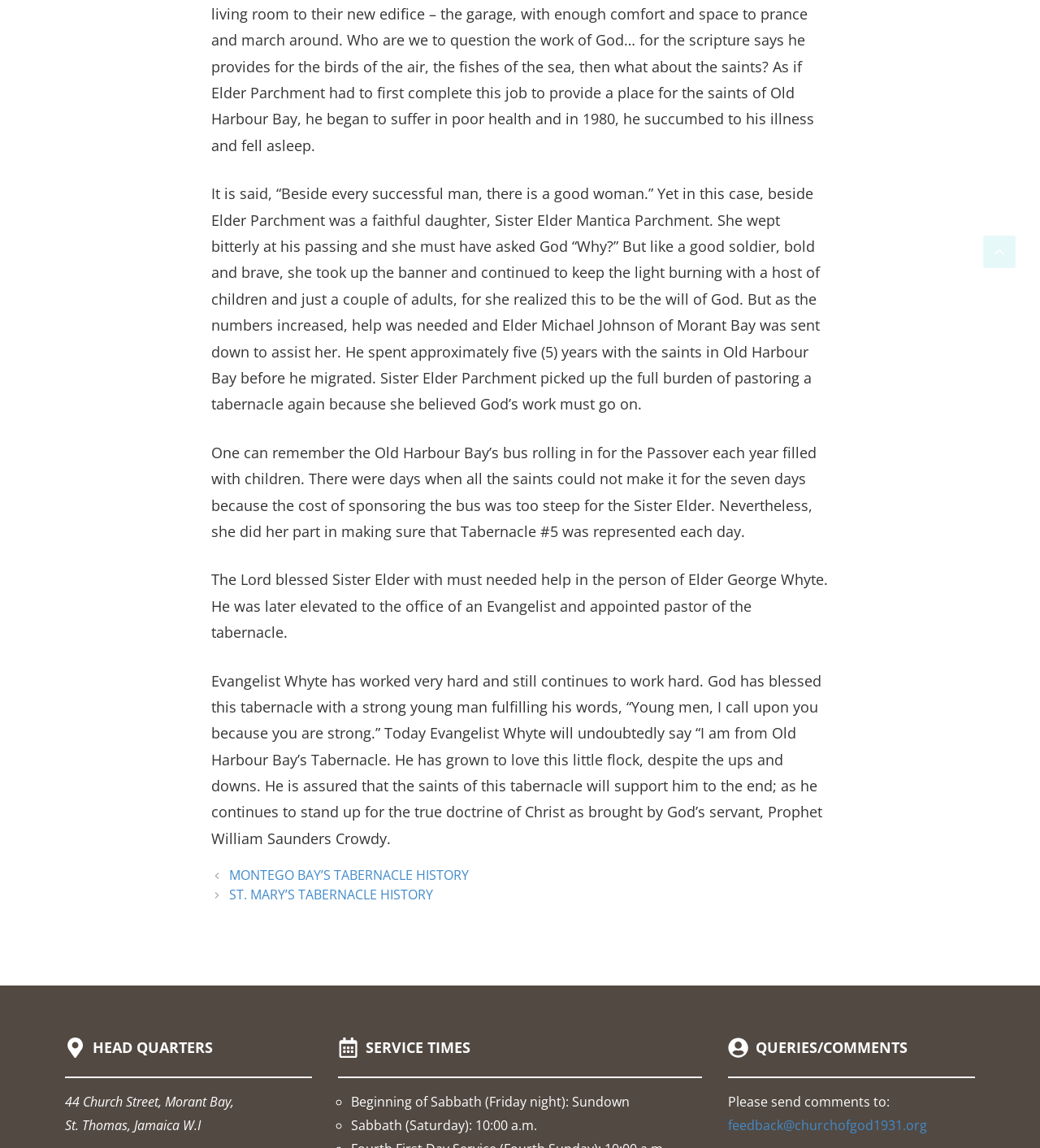Identify the bounding box coordinates for the UI element described as: "MONTEGO BAY’S TABERNACLE HISTORY". The coordinates should be provided as four floats between 0 and 1: [left, top, right, bottom].

[0.221, 0.754, 0.451, 0.77]